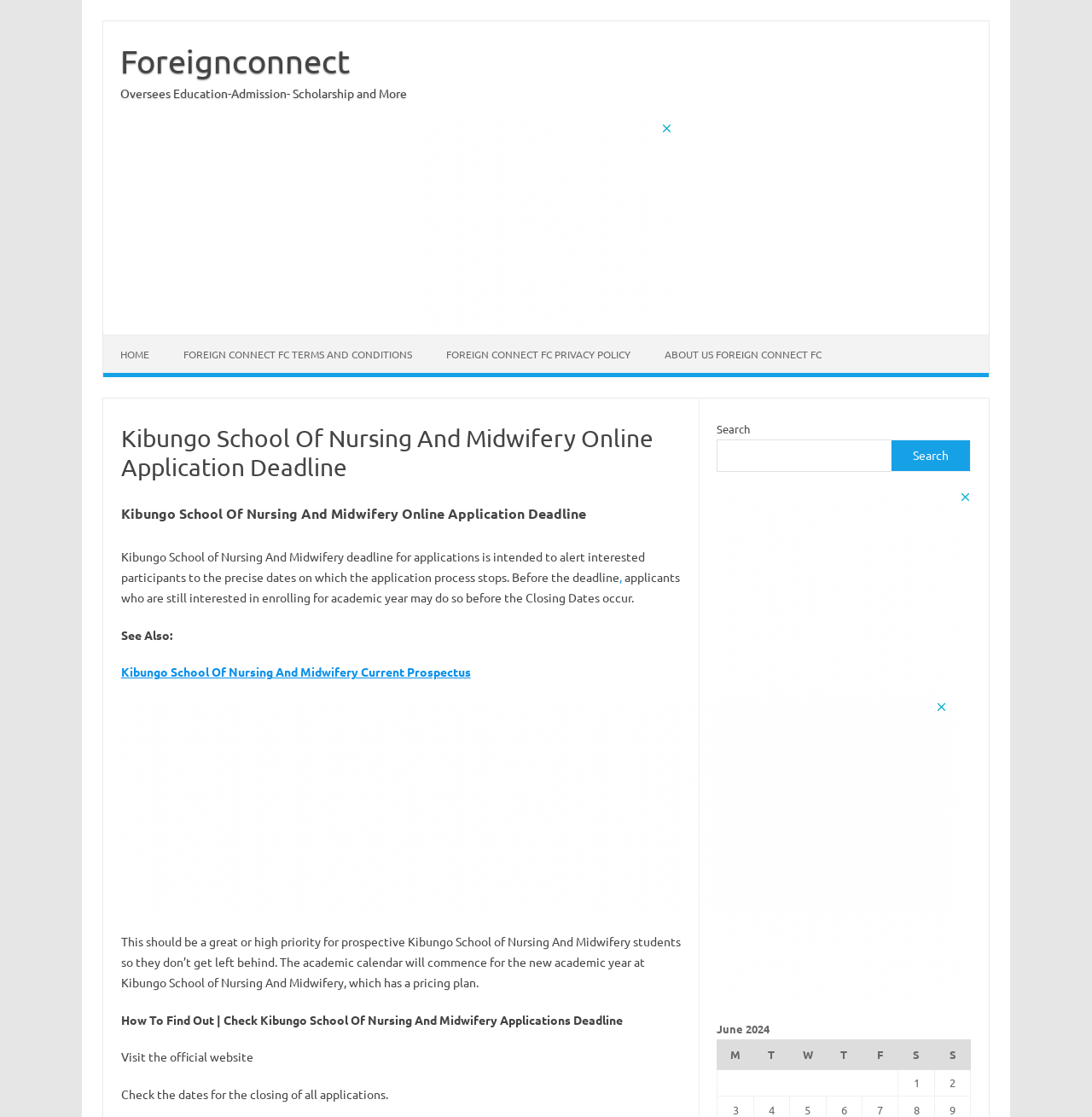Provide a short, one-word or phrase answer to the question below:
What can applicants do before the closing dates occur?

Enroll for academic year